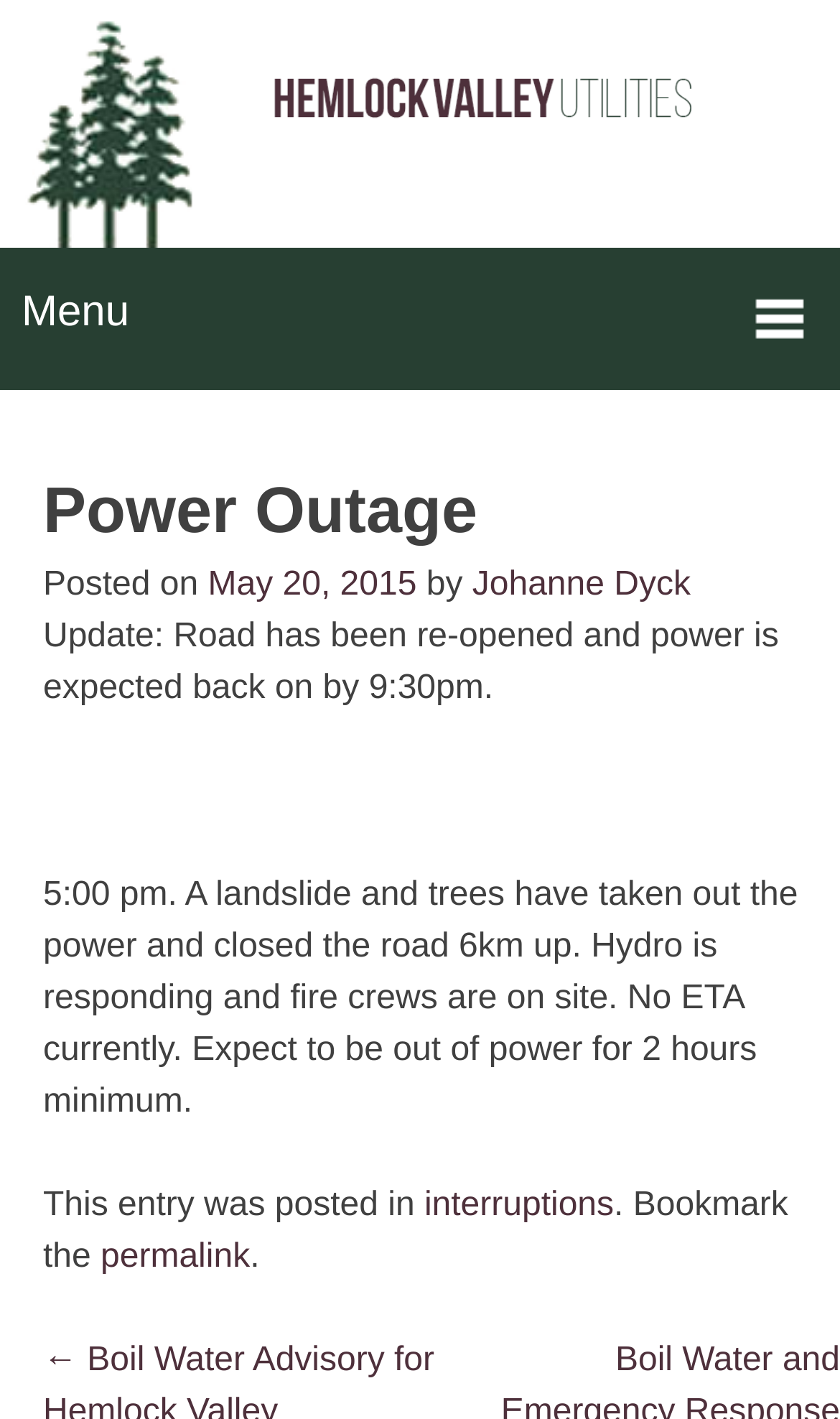What is the expected time for power to be back on?
Using the image as a reference, deliver a detailed and thorough answer to the question.

The answer can be found in the article section of the webpage, where it is mentioned that 'Update: Road has been re-opened and power is expected back on by 9:30pm.' This indicates that the power is expected to be back on by 9:30pm.